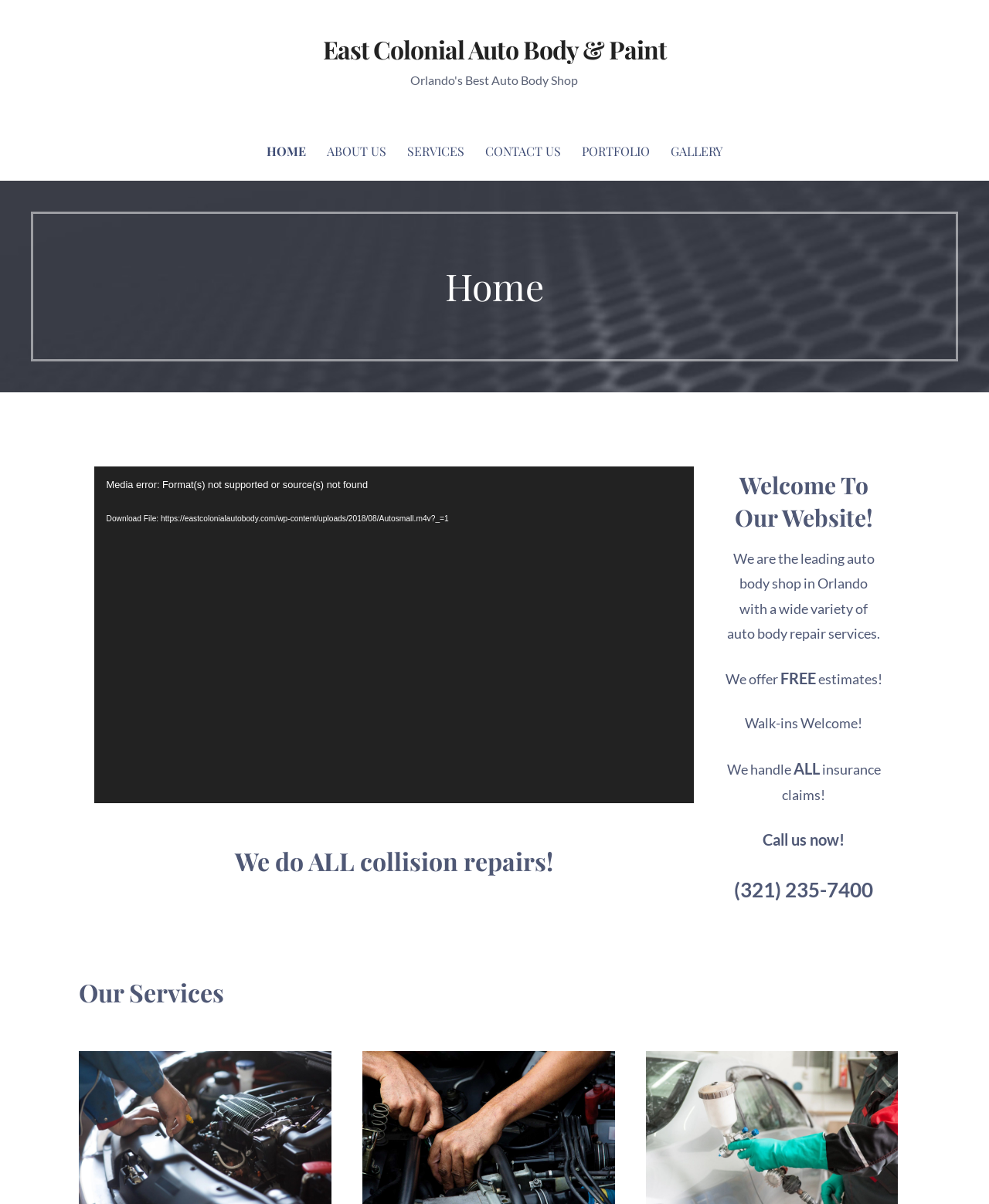Can you determine the main header of this webpage?

East Colonial Auto Body & Paint